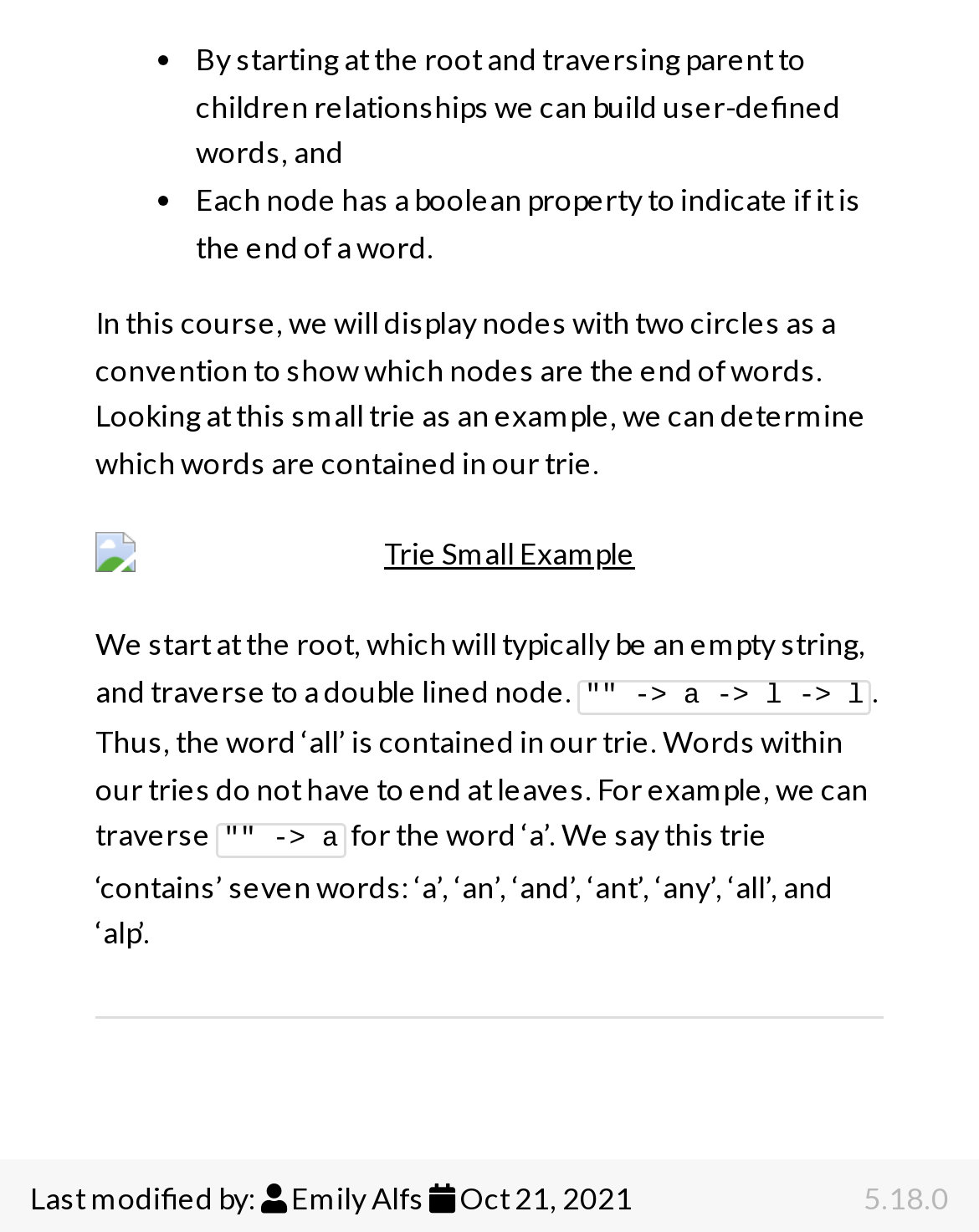How many words are contained in the trie example?
Please respond to the question with a detailed and well-explained answer.

The webpage states that the trie contains seven words: 'a', 'an', 'and', 'ant', 'any', 'all', and 'alp'.